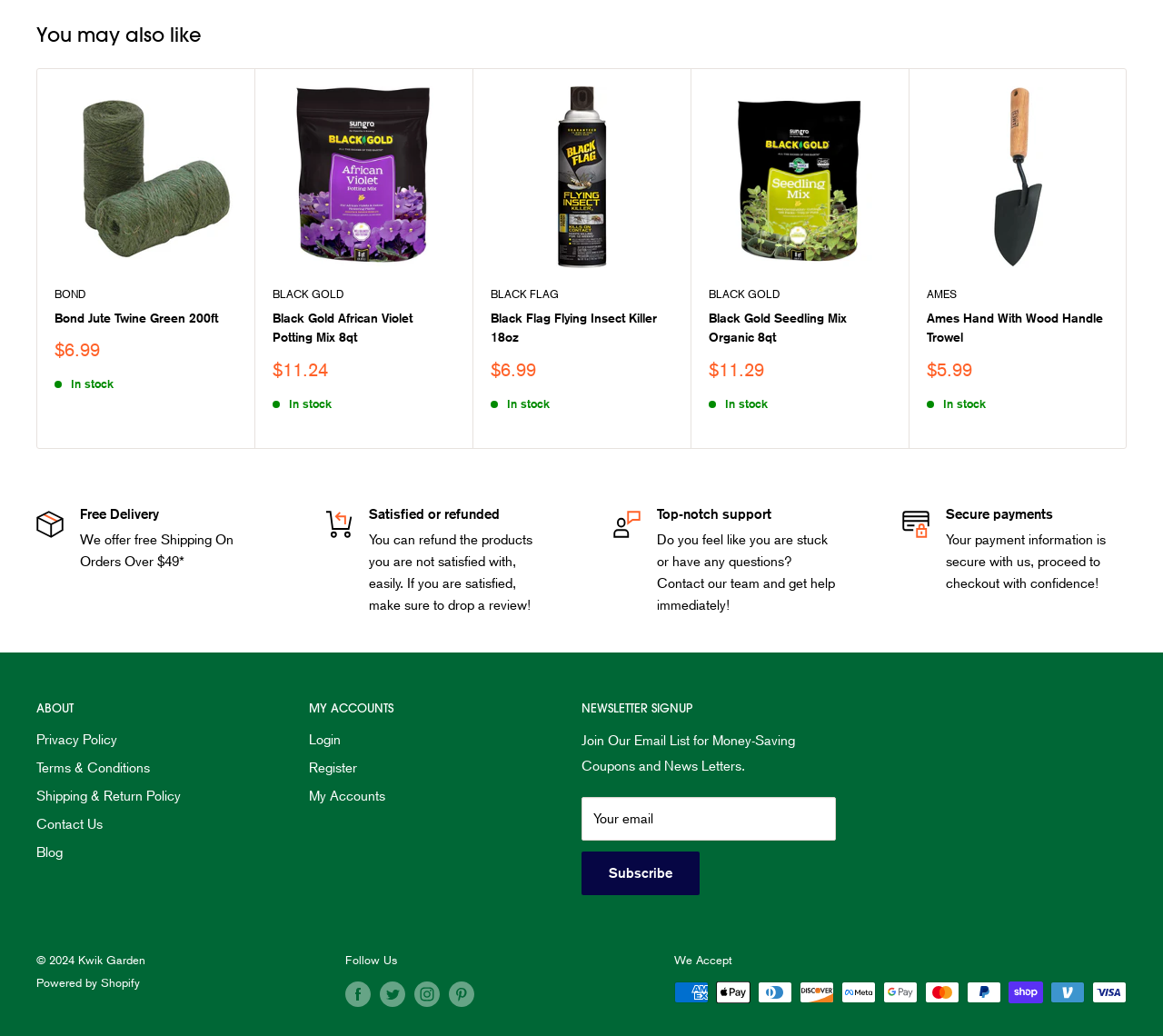Provide a one-word or short-phrase response to the question:
What is the name of the company that powers this website?

Shopify